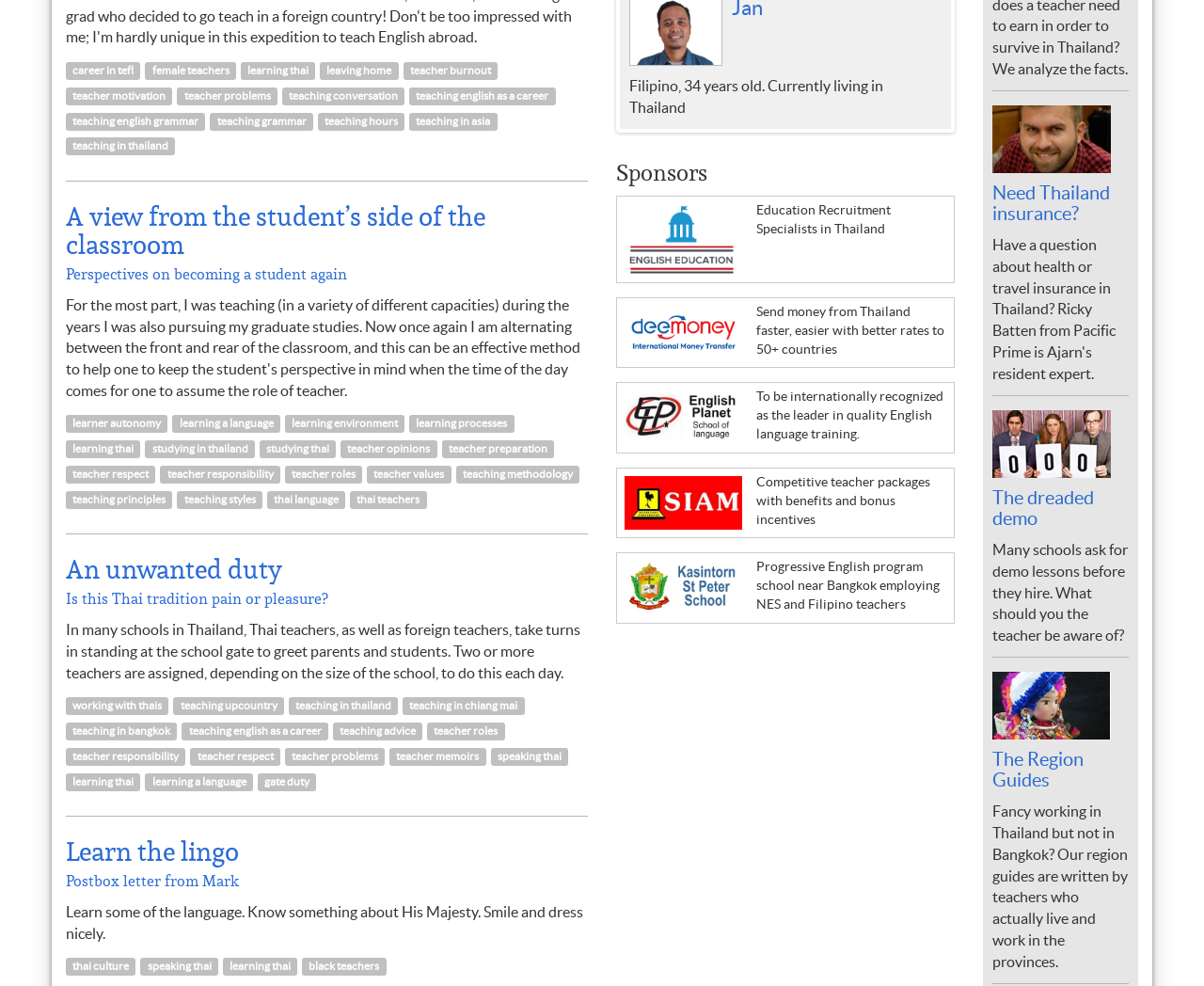What is the topic of the first heading?
Give a single word or phrase answer based on the content of the image.

A view from the student’s side of the classroom